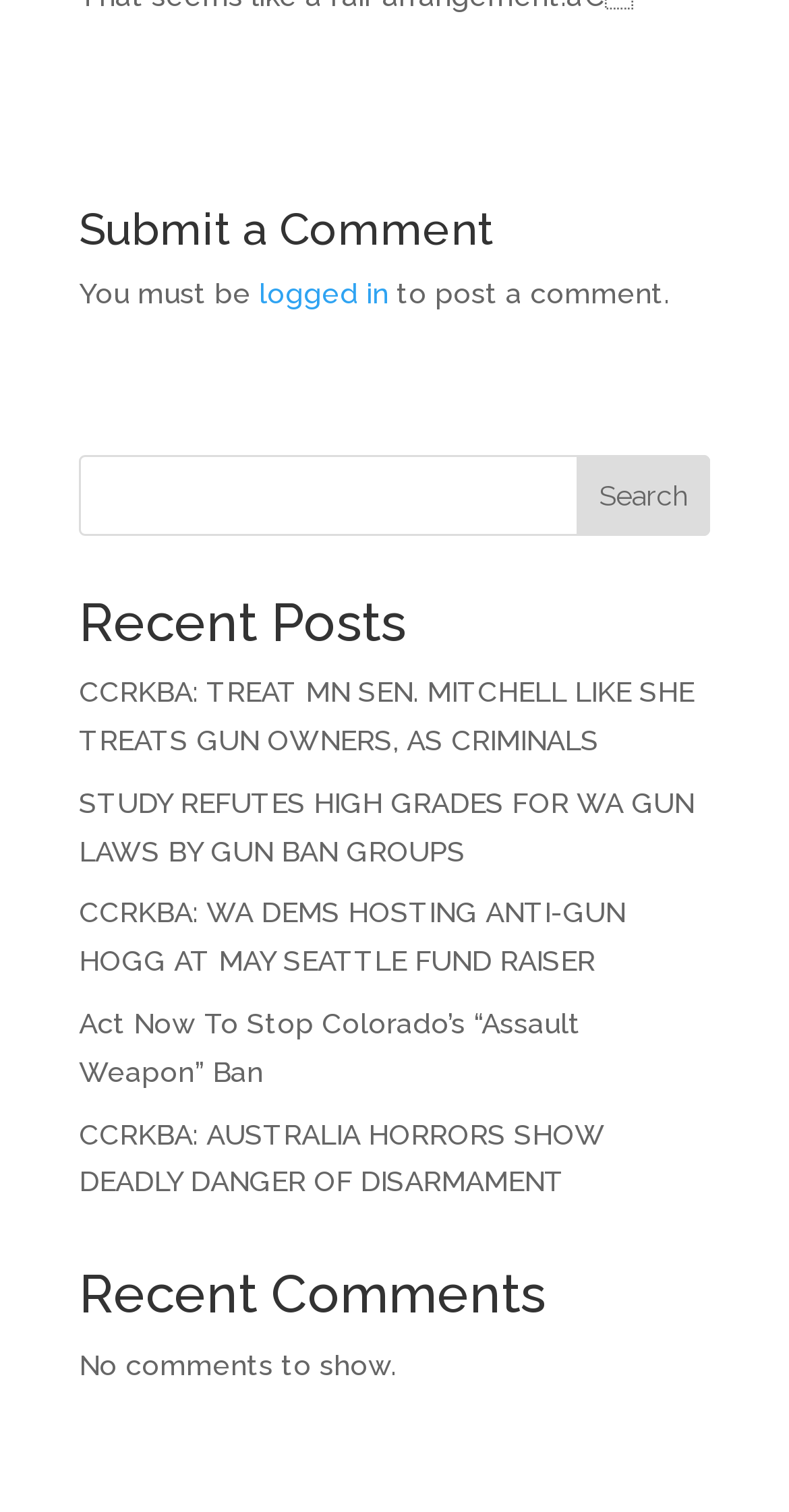Please specify the bounding box coordinates of the area that should be clicked to accomplish the following instruction: "Submit a comment". The coordinates should consist of four float numbers between 0 and 1, i.e., [left, top, right, bottom].

[0.1, 0.137, 0.9, 0.18]